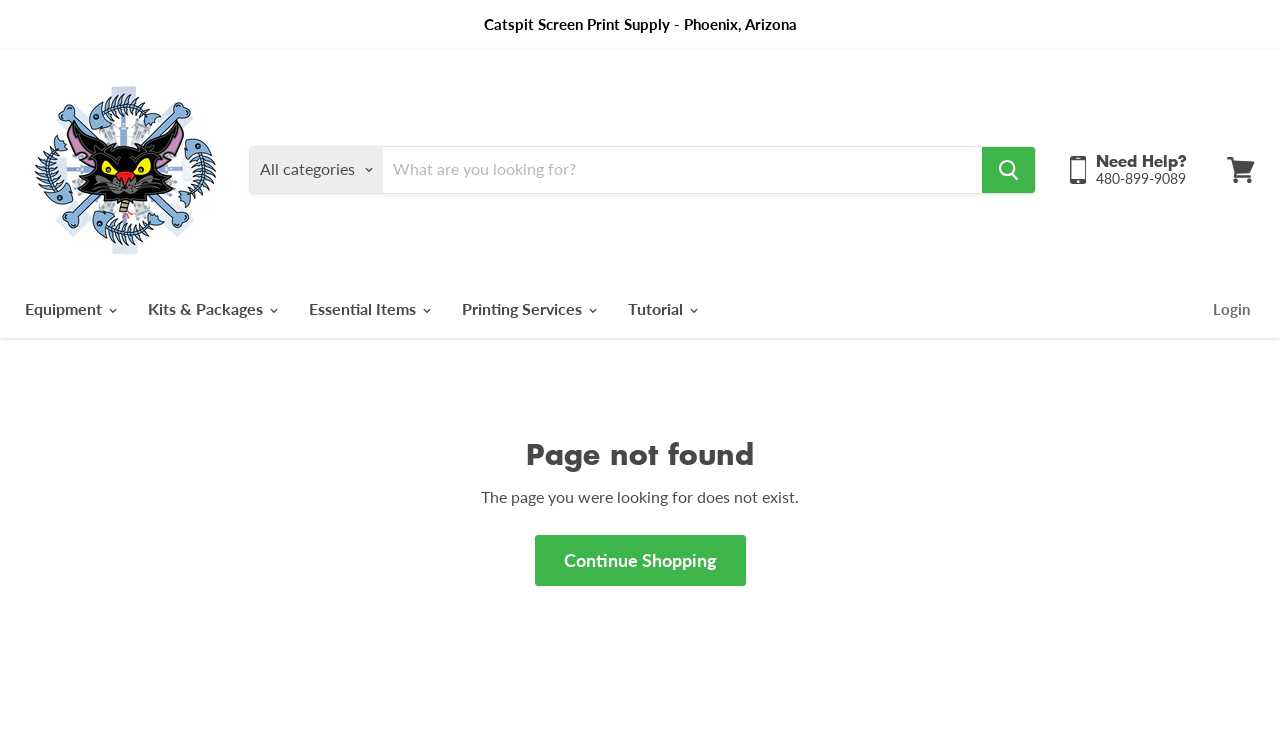Locate the bounding box coordinates of the clickable part needed for the task: "Browse equipment".

[0.008, 0.381, 0.101, 0.437]